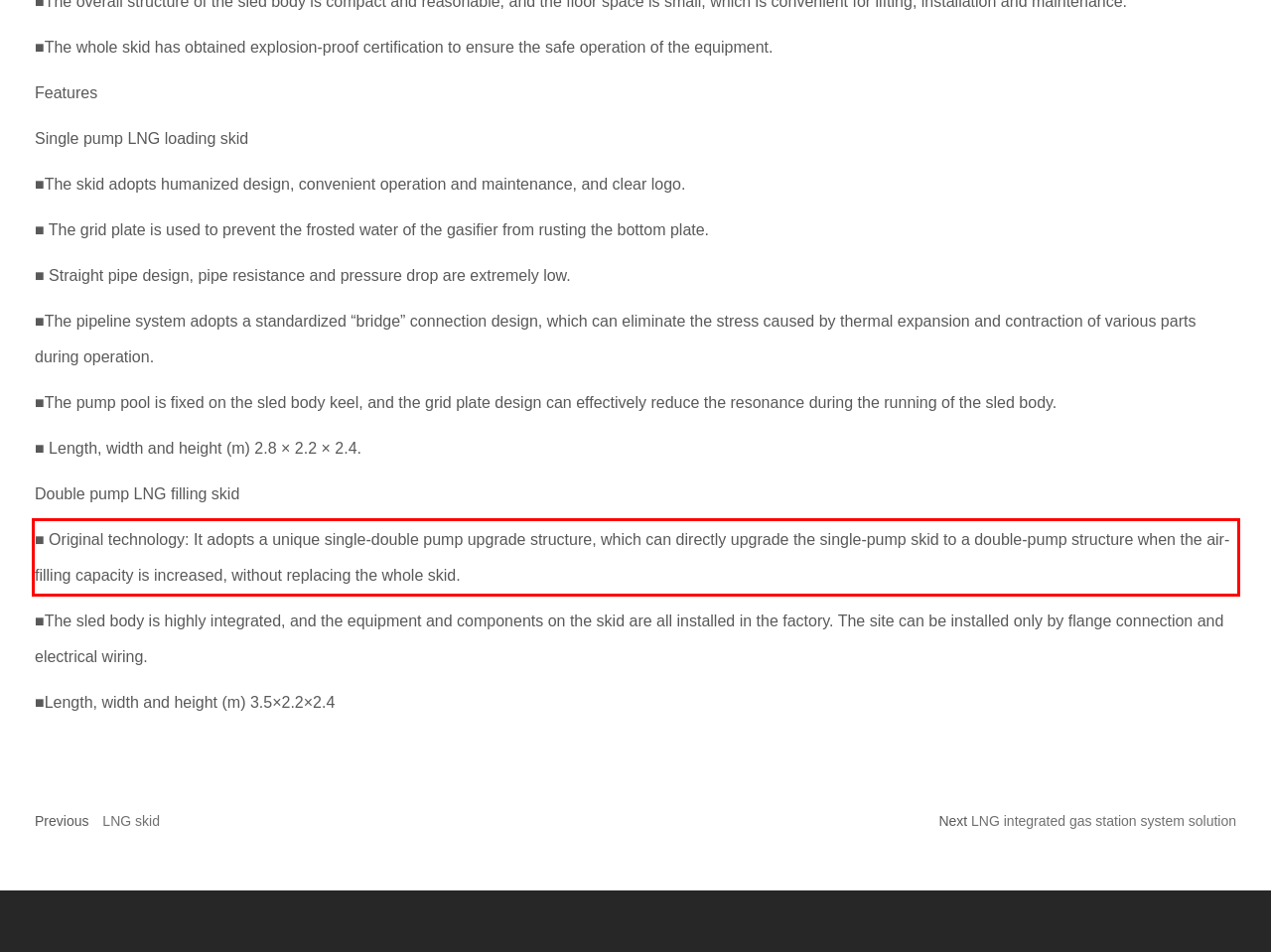You have a screenshot with a red rectangle around a UI element. Recognize and extract the text within this red bounding box using OCR.

■ Original technology: It adopts a unique single-double pump upgrade structure, which can directly upgrade the single-pump skid to a double-pump structure when the air-filling capacity is increased, without replacing the whole skid.